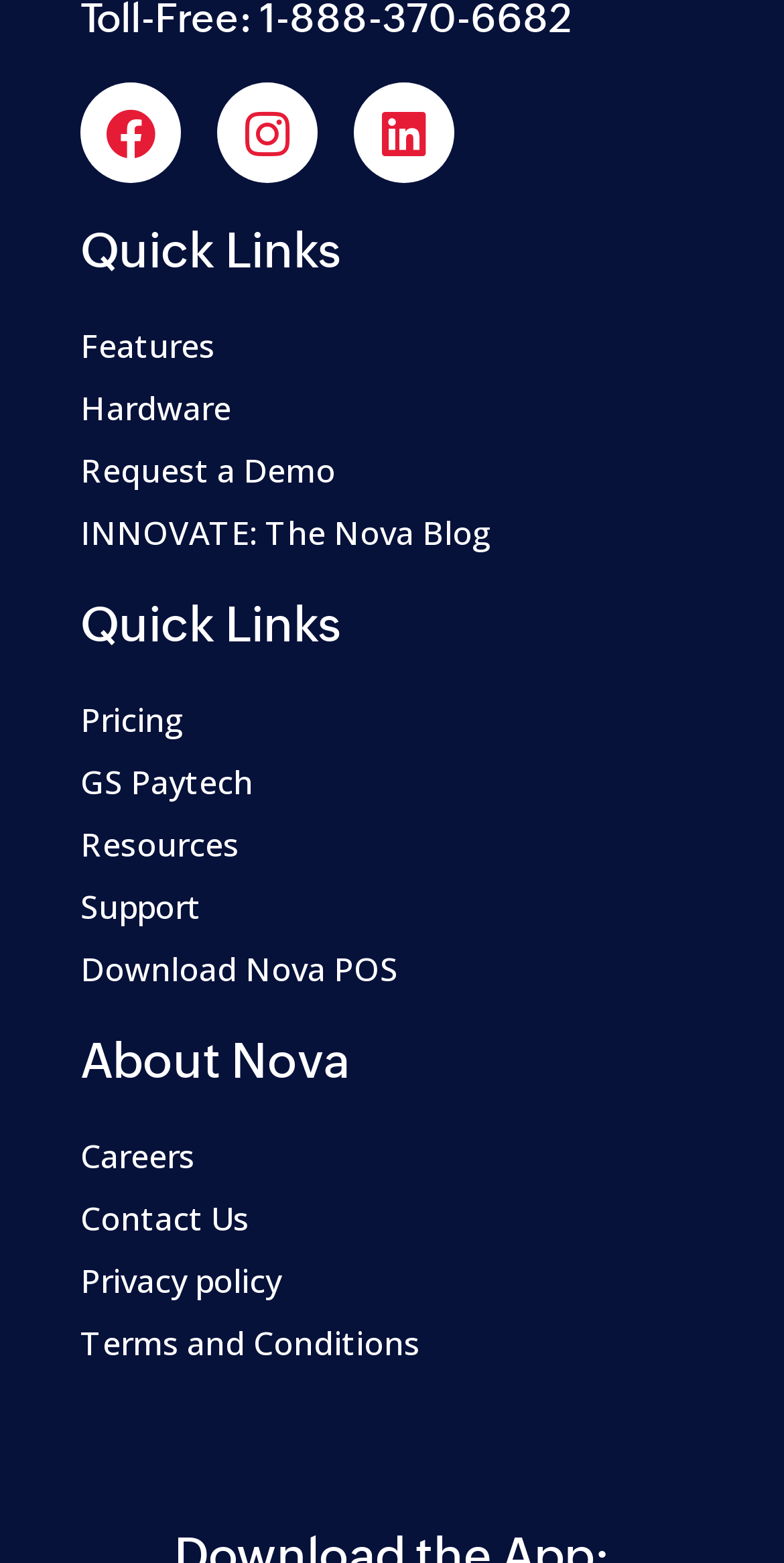Provide a brief response in the form of a single word or phrase:
What is the first link in the second 'Quick Links' section?

Pricing